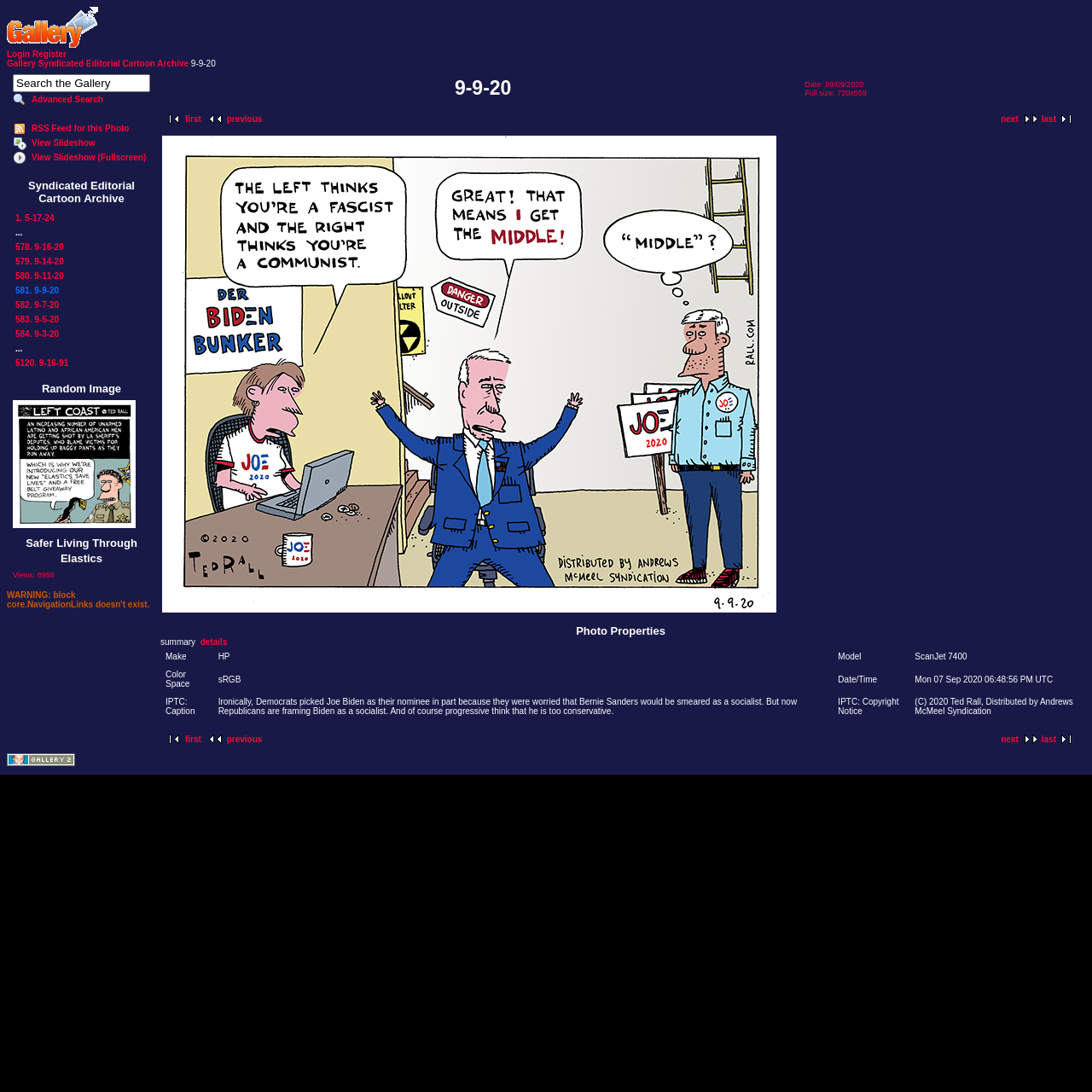Using the webpage screenshot and the element description next, determine the bounding box coordinates. Specify the coordinates in the format (top-left x, top-left y, bottom-right x, bottom-right y) with values ranging from 0 to 1.

[0.917, 0.673, 0.954, 0.681]